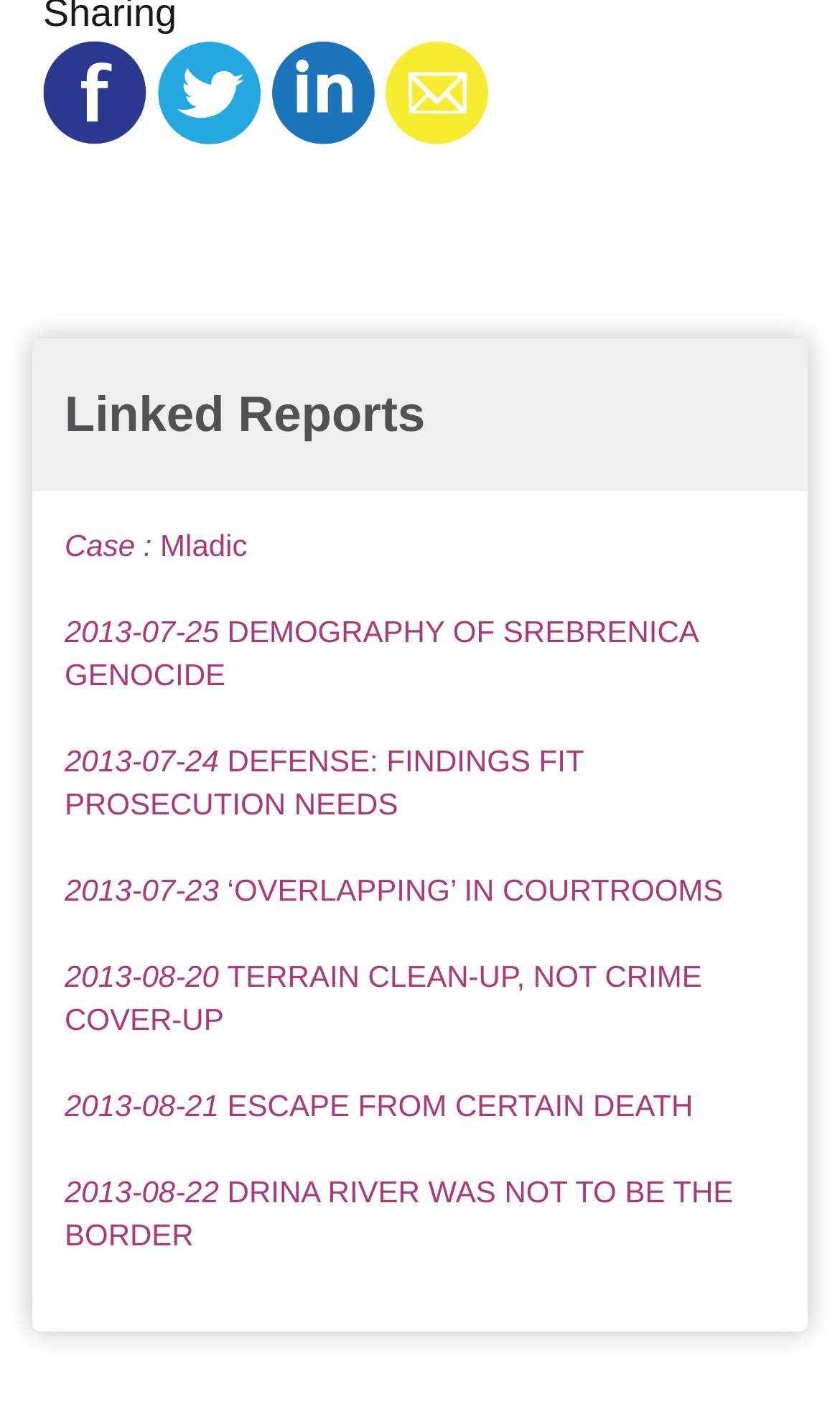How many social media links are there?
Using the visual information, respond with a single word or phrase.

4